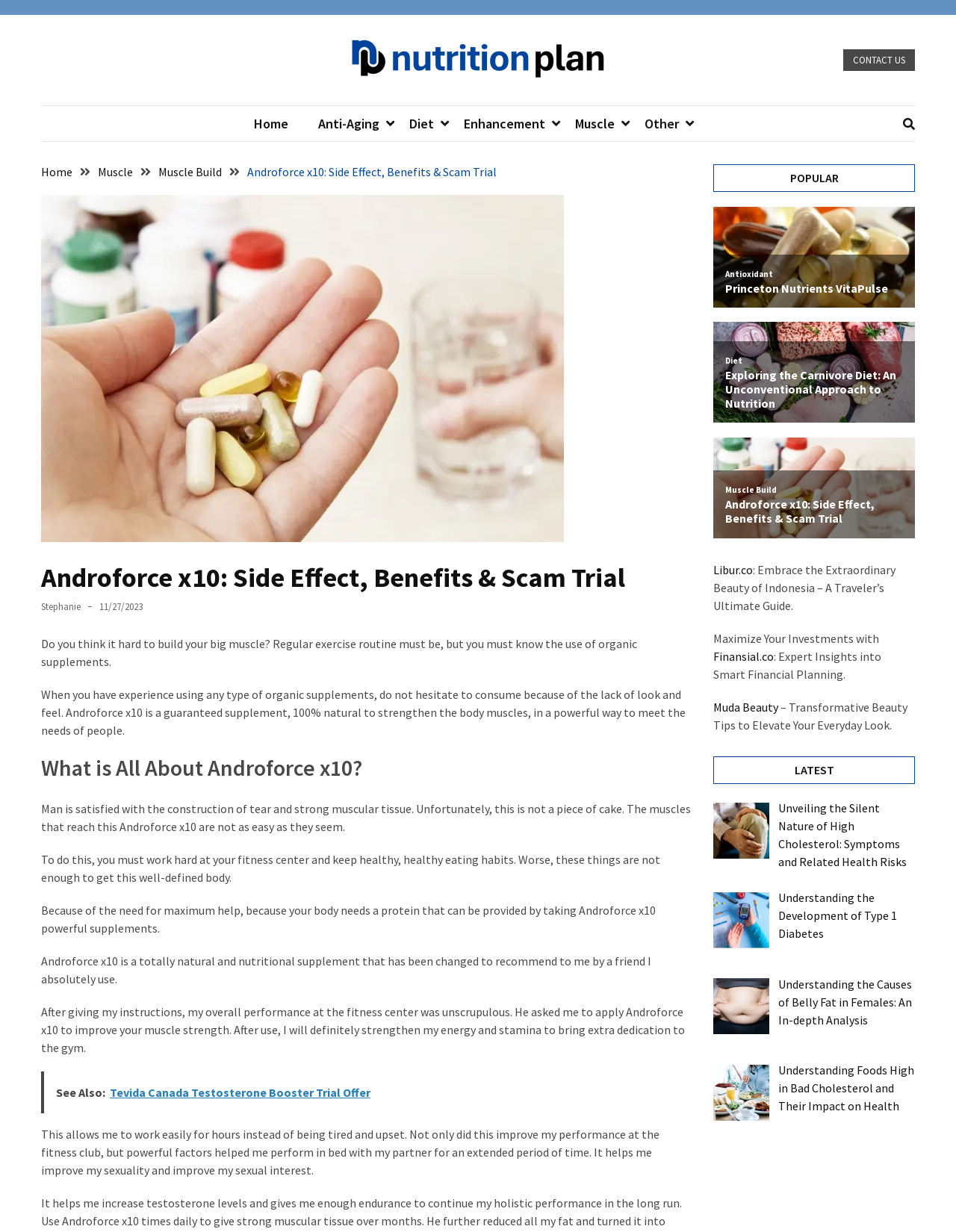Determine the bounding box for the HTML element described here: "parent_node: Nutrition Plan". The coordinates should be given as [left, top, right, bottom] with each number being a float between 0 and 1.

[0.367, 0.03, 0.633, 0.067]